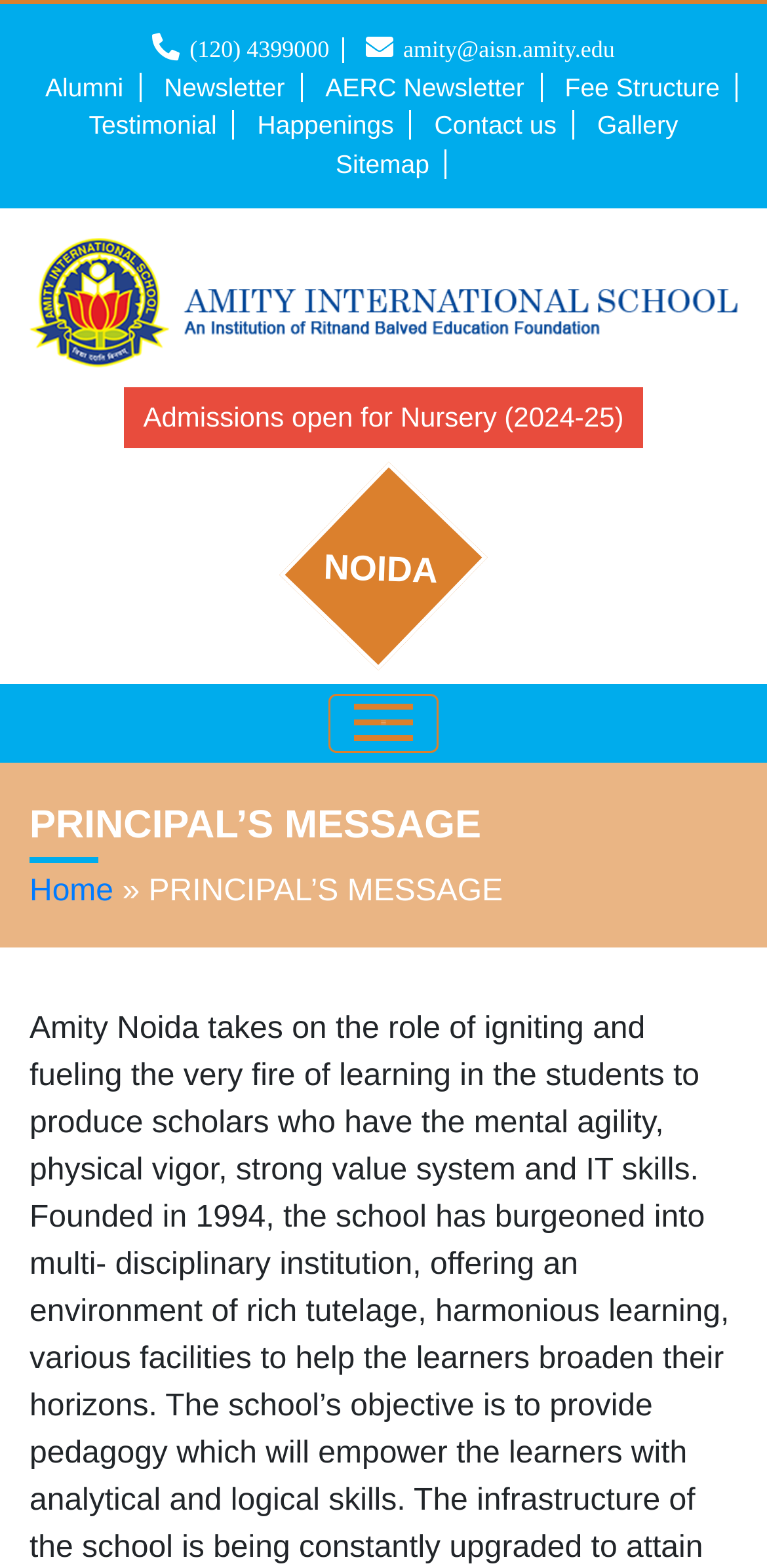Using the element description provided, determine the bounding box coordinates in the format (top-left x, top-left y, bottom-right x, bottom-right y). Ensure that all values are floating point numbers between 0 and 1. Element description: Admissions open for Nursery (2024-25)

[0.161, 0.247, 0.839, 0.285]